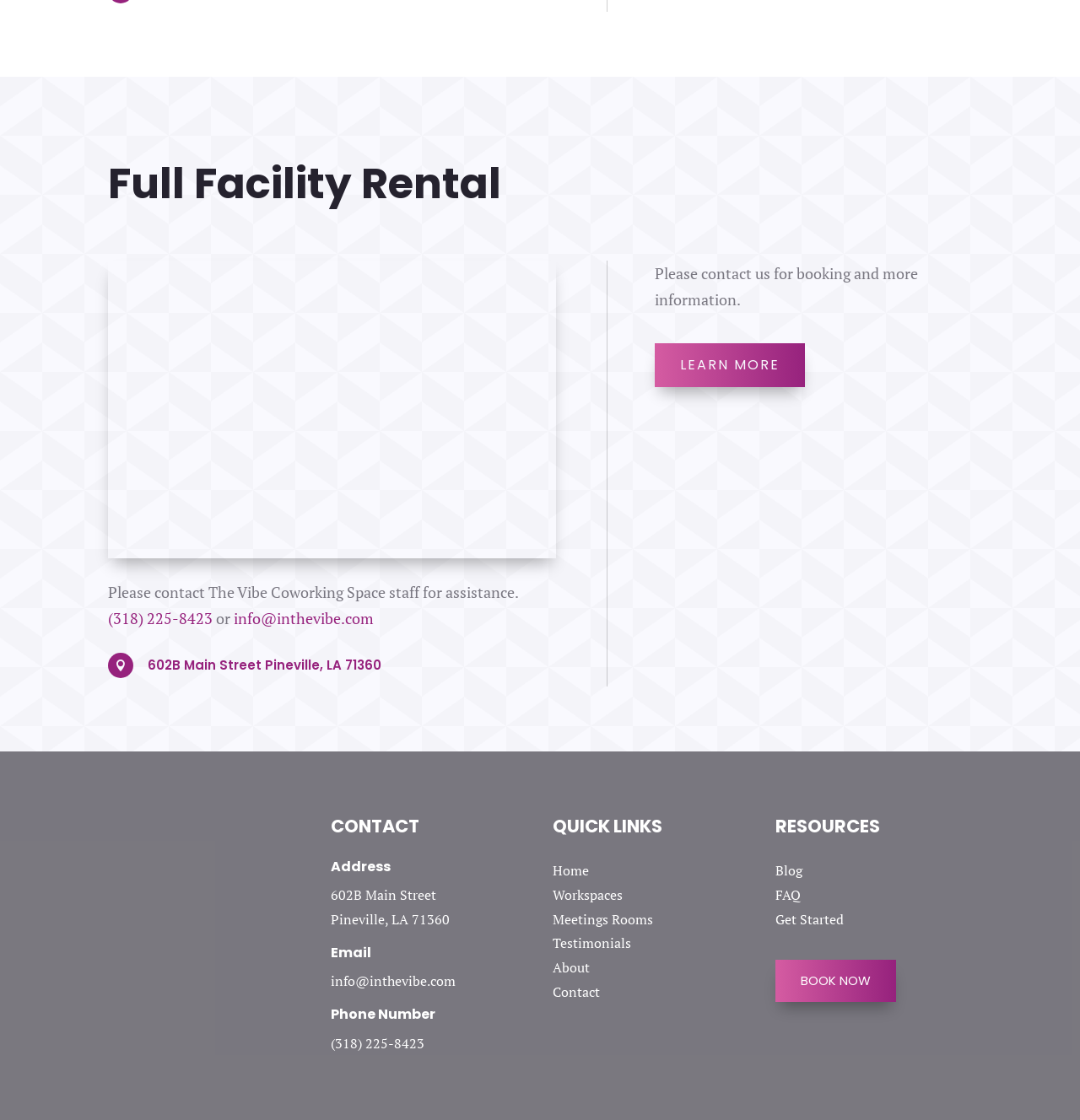What is the email address to contact The Vibe Coworking Space?
Provide a comprehensive and detailed answer to the question.

I found the email address by looking at the 'Email' section, where it is listed as 'info@inthevibe.com'.